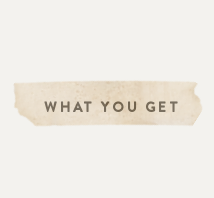Describe all significant details and elements found in the image.

The image features a stylized banner with the text "WHAT YOU GET" prominently displayed. The background of the banner has a subtle, aged texture, adding to its aesthetic appeal. This graphic serves as a key visual element in a coaching program, indicating a section that outlines the benefits and offerings available to participants. The emphasis on what clients will receive underscores the program's value, inviting potential students to explore the comprehensive support and insights they can gain through this coaching opportunity.